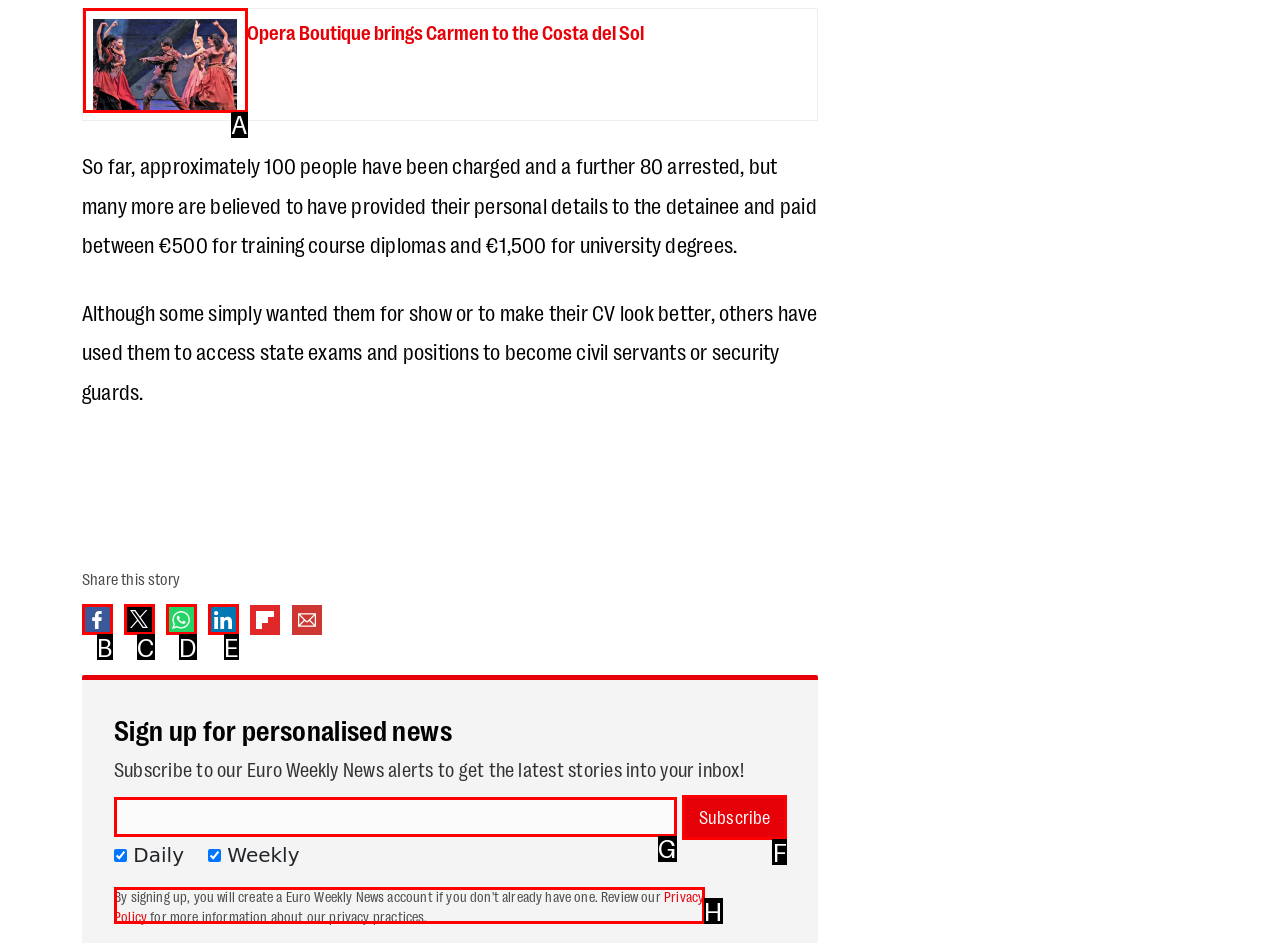Determine the letter of the UI element that you need to click to perform the task: Click on the 'Opera Boutique brings Carmen to the Costa del Sol' link.
Provide your answer with the appropriate option's letter.

A